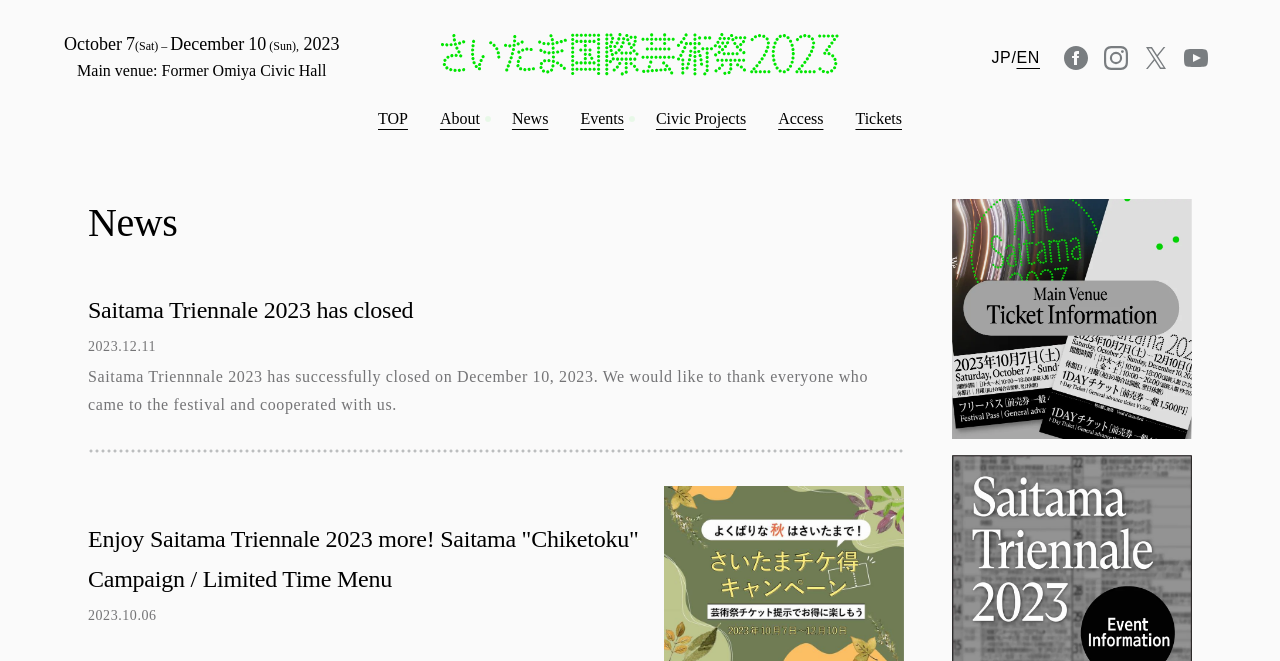Locate the bounding box coordinates of the area where you should click to accomplish the instruction: "View the Saitama Triennale 2023 main page".

[0.344, 0.049, 0.656, 0.114]